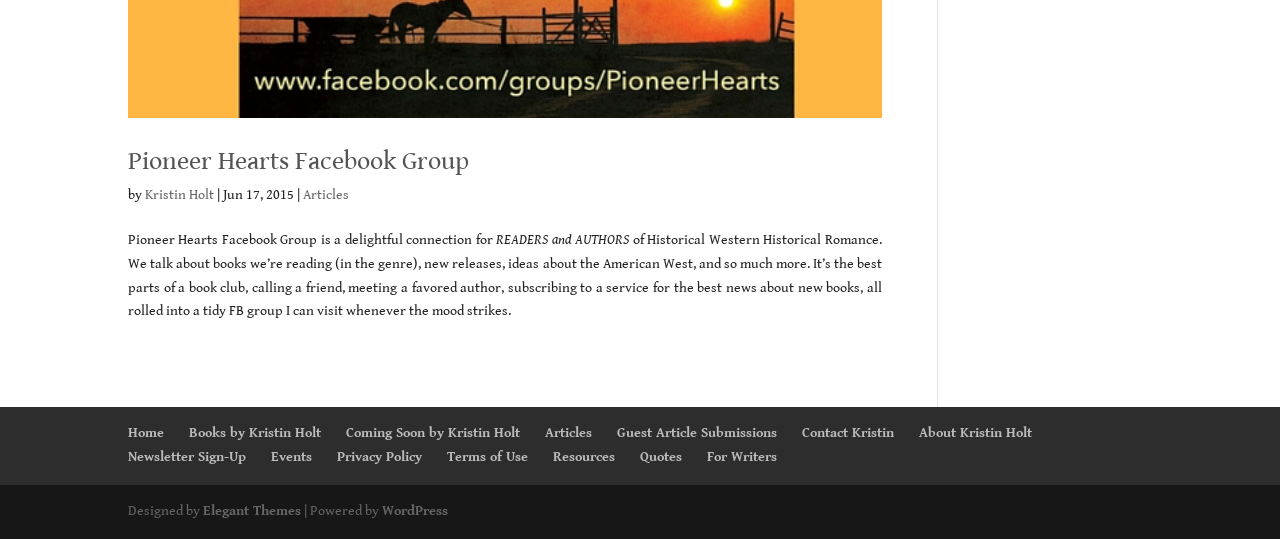Please answer the following question using a single word or phrase: 
What is the name of the Facebook group?

Pioneer Hearts Facebook Group